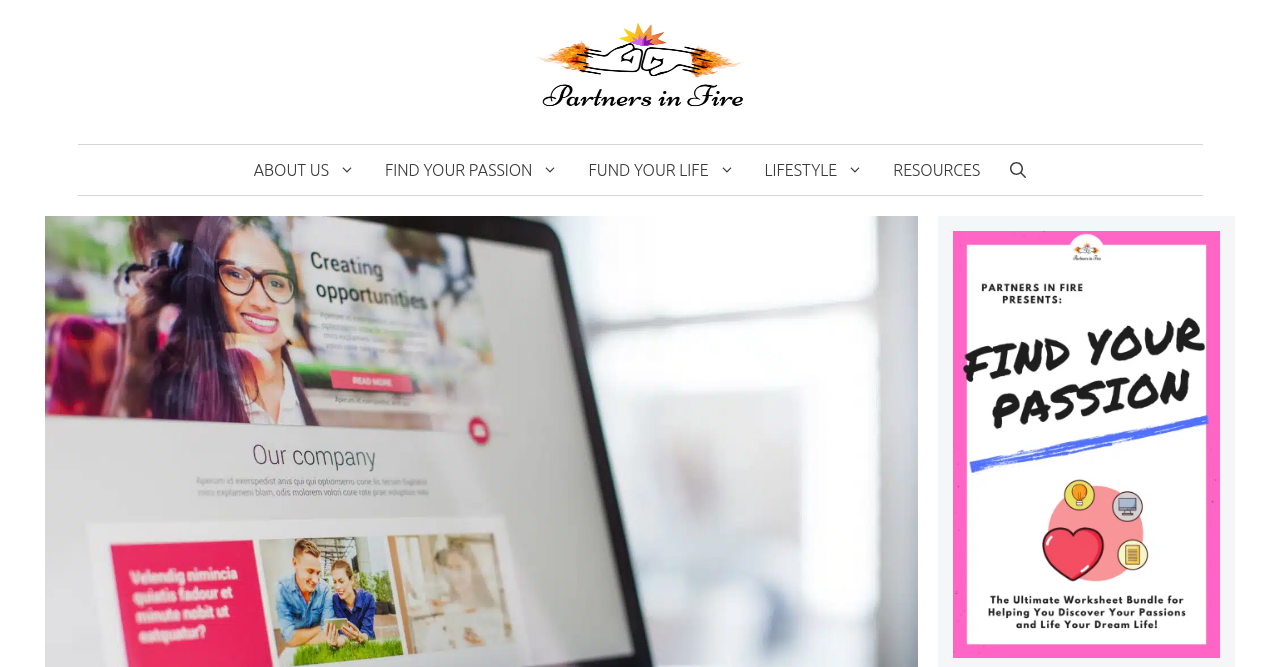How many main navigation links are there?
Refer to the image and provide a detailed answer to the question.

The navigation element contains 6 link elements, which are 'ABOUT US', 'FIND YOUR PASSION', 'FUND YOUR LIFE', 'LIFESTYLE', 'RESOURCES', and 'Open Search Bar'.